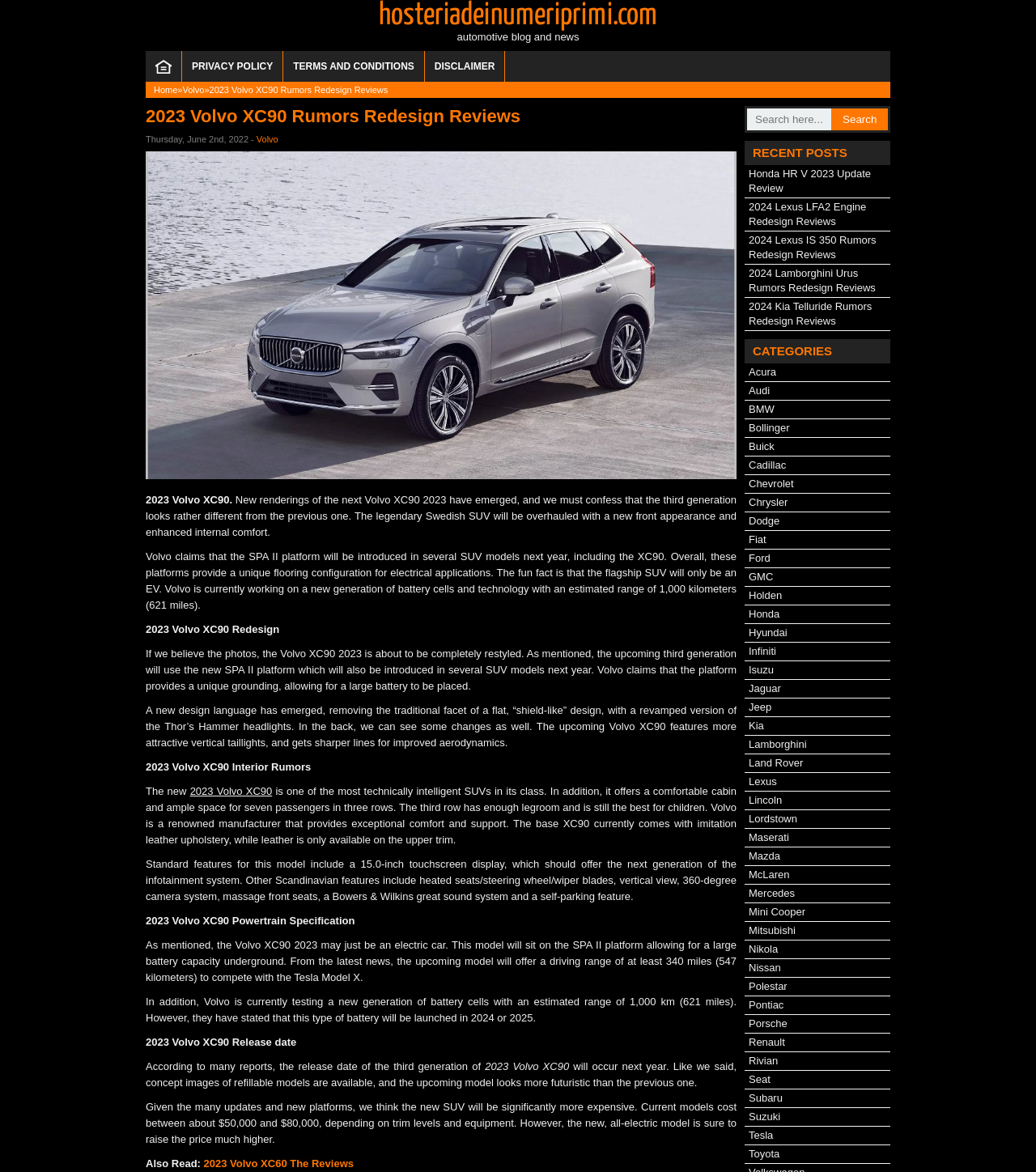Answer the following inquiry with a single word or phrase:
What is the release date of the 2023 Volvo XC90?

Next year